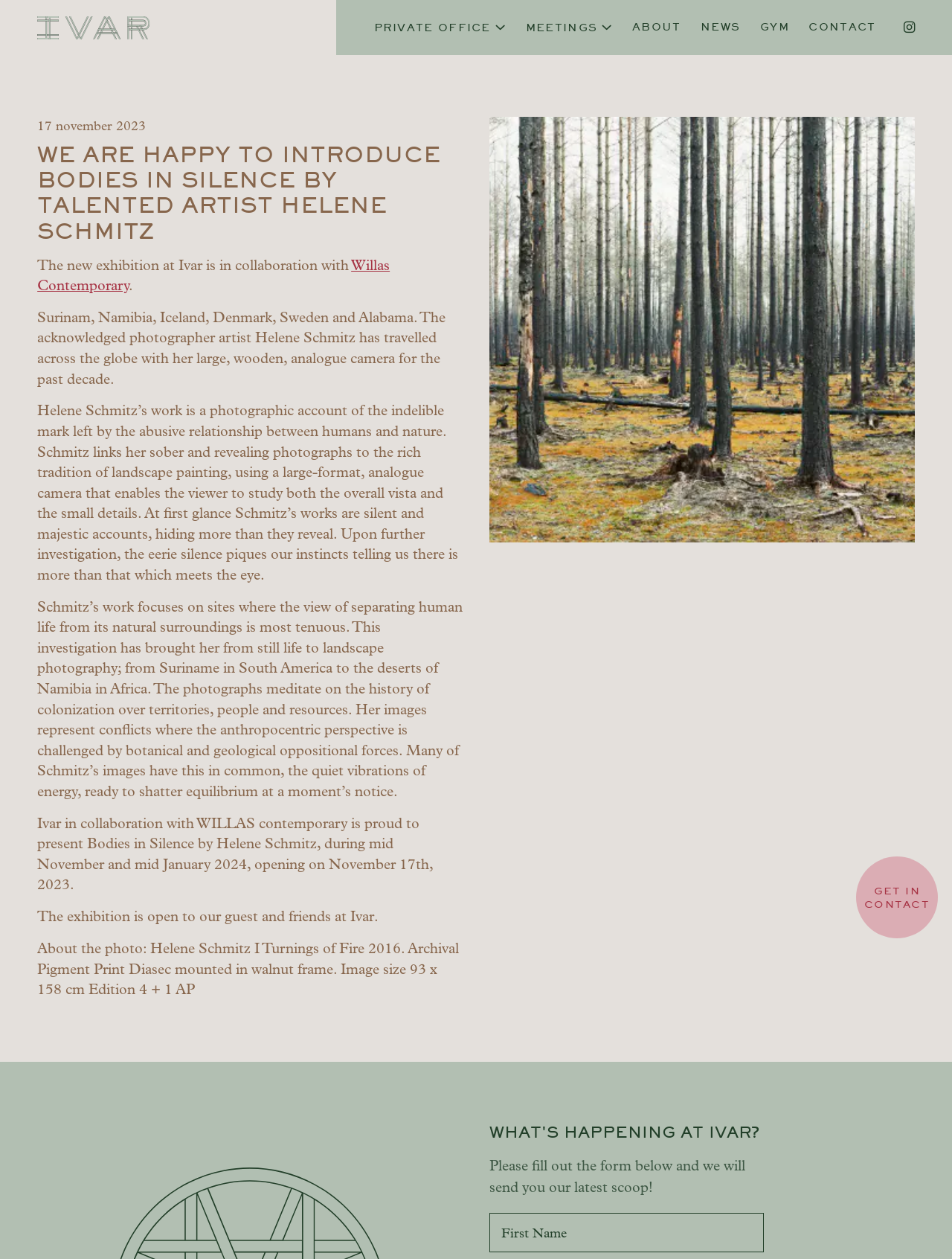Please examine the image and provide a detailed answer to the question: What is the collaboration partner of Ivar for the exhibition?

The webpage mentions 'The new exhibition at Ivar is in collaboration with Willas Contemporary', indicating that Willas Contemporary is the collaboration partner of Ivar for the exhibition.